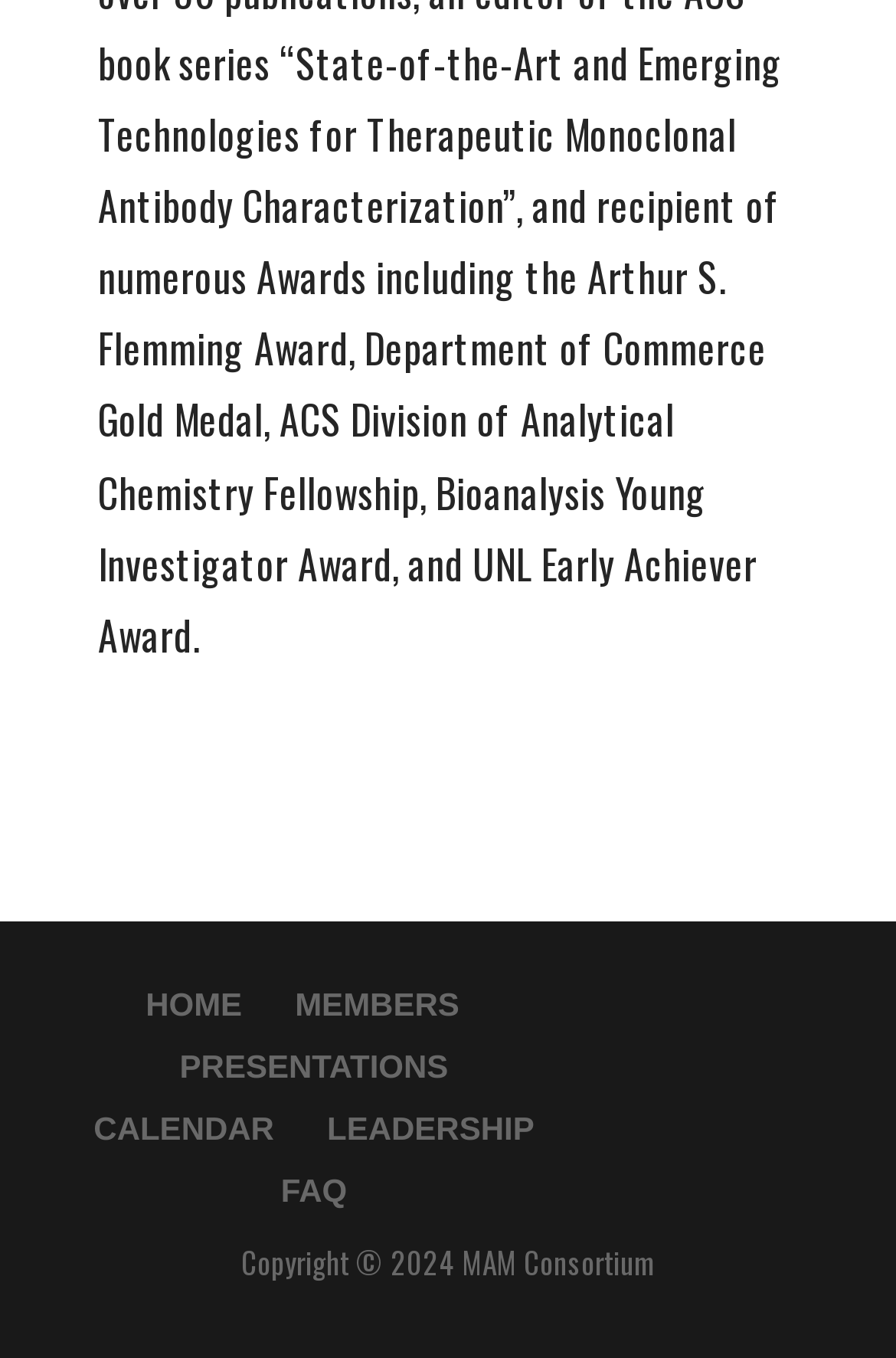What is the copyright year?
Answer the question with a single word or phrase by looking at the picture.

2024